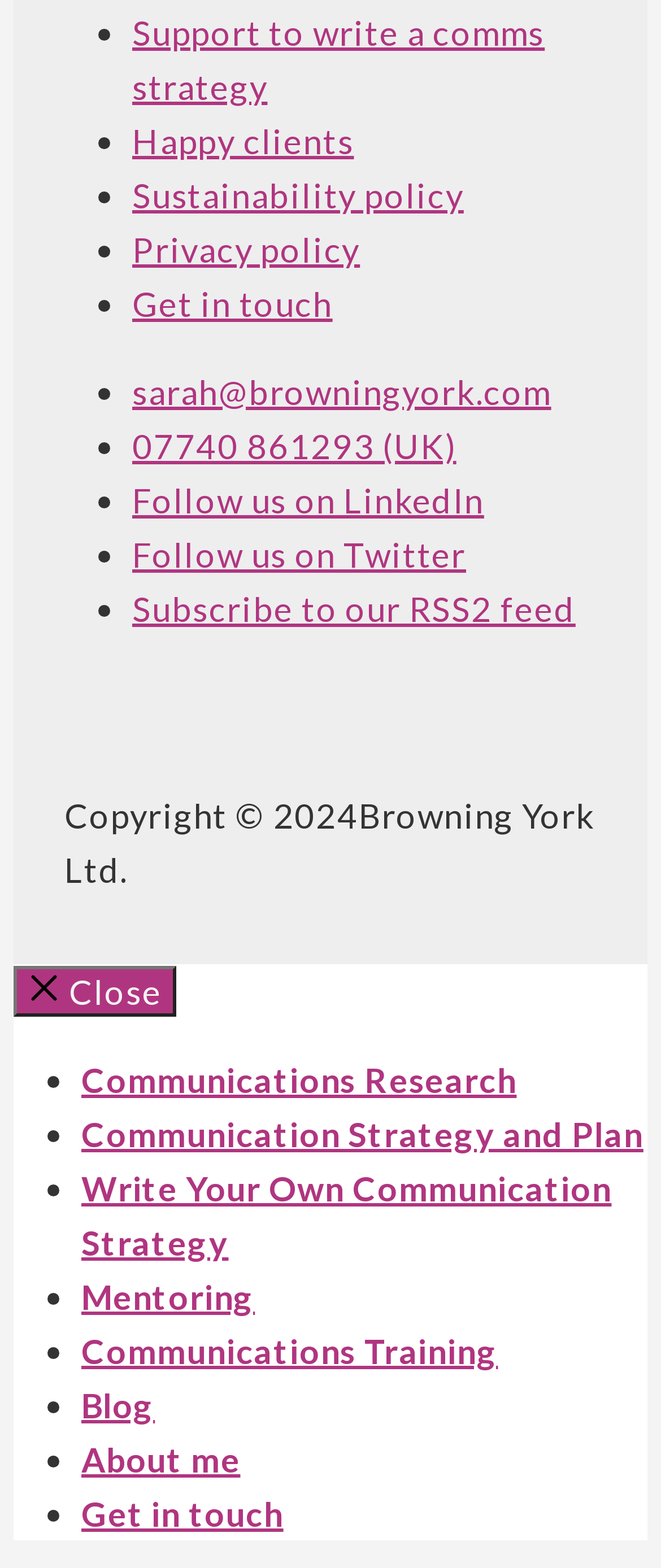Determine the bounding box for the described UI element: "sarah@browningyork.com".

[0.2, 0.236, 0.834, 0.262]